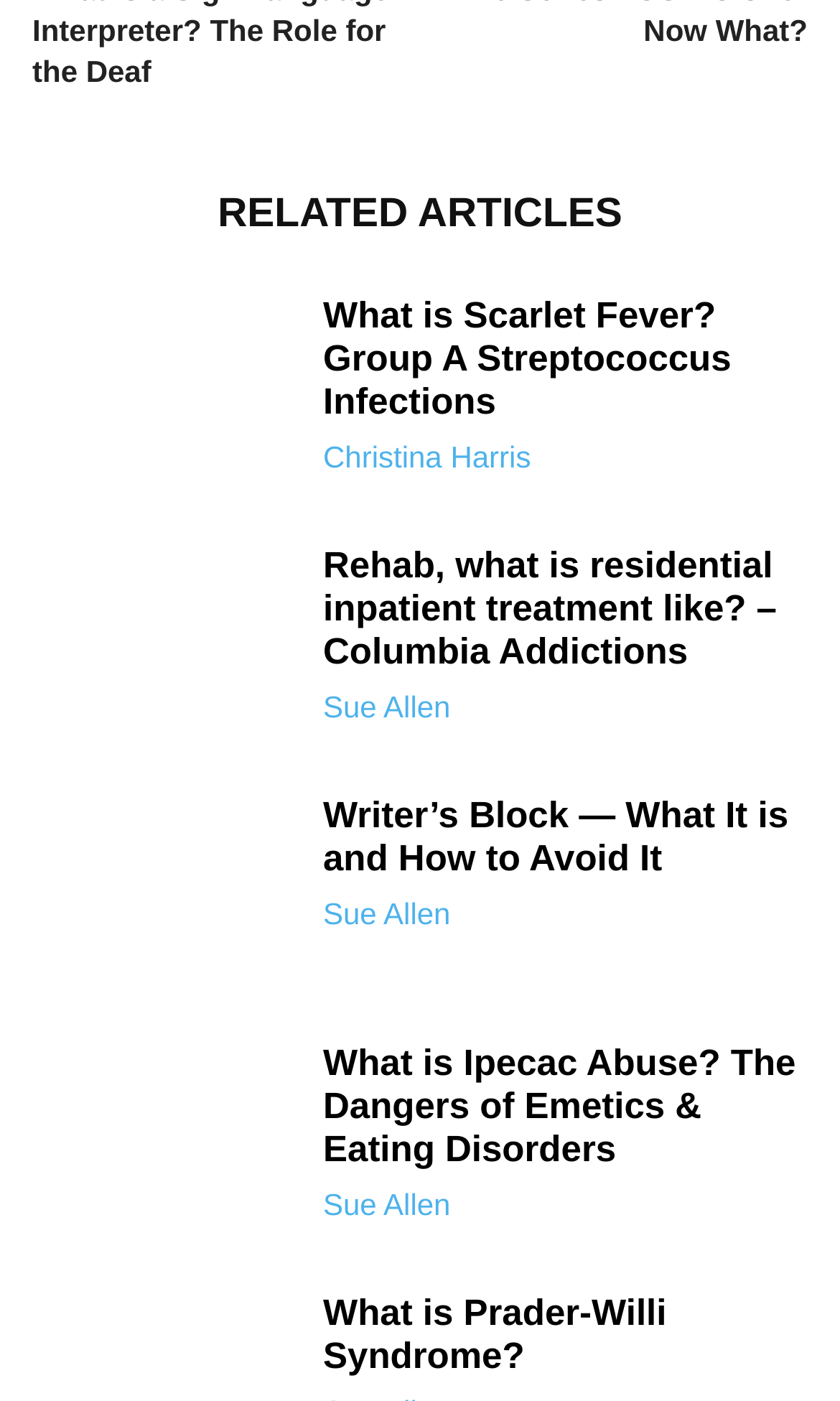Please provide the bounding box coordinates for the element that needs to be clicked to perform the instruction: "Learn about What is Scarlet Fever?". The coordinates must consist of four float numbers between 0 and 1, formatted as [left, top, right, bottom].

[0.385, 0.21, 0.871, 0.301]